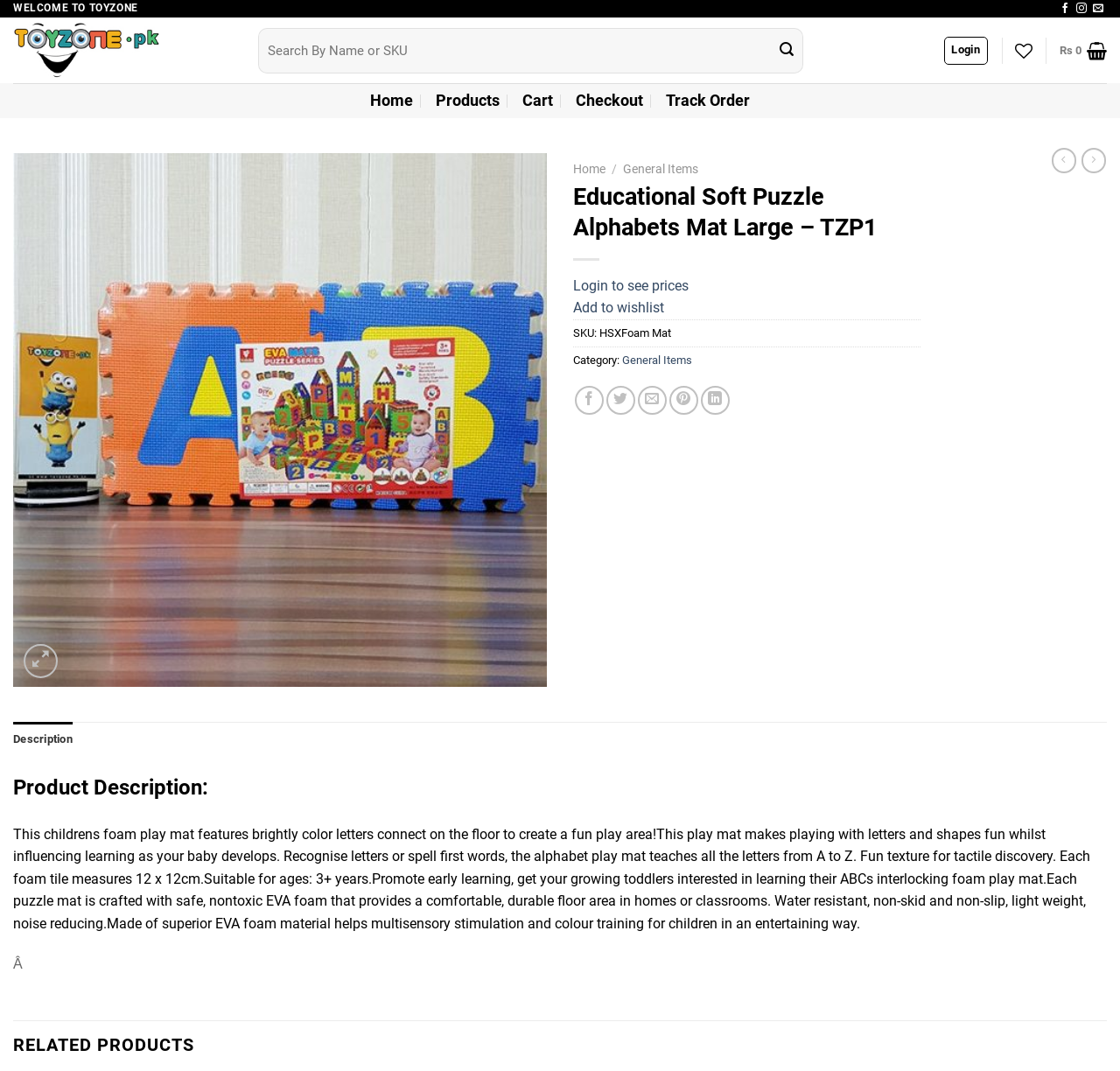Please determine the bounding box coordinates of the element to click in order to execute the following instruction: "Login to your account". The coordinates should be four float numbers between 0 and 1, specified as [left, top, right, bottom].

[0.843, 0.034, 0.882, 0.06]